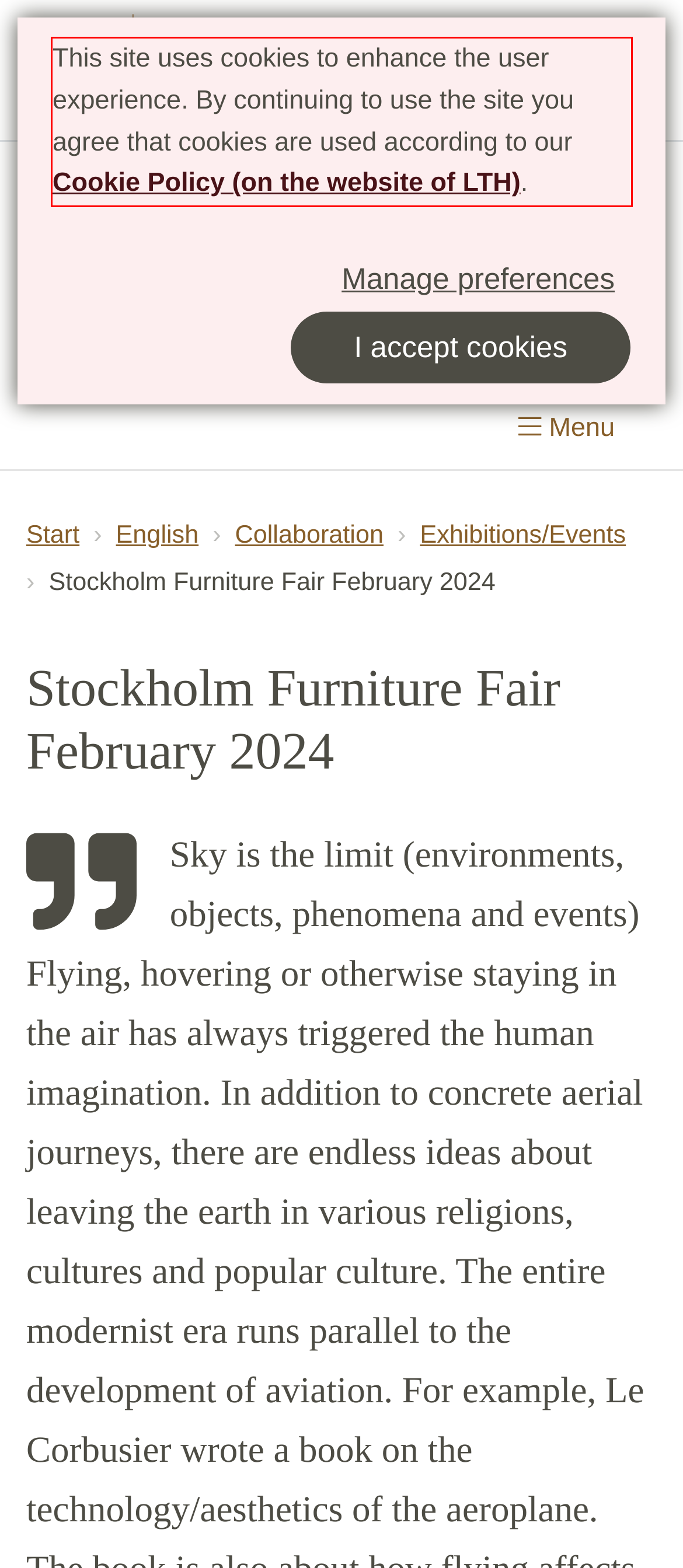You are presented with a webpage screenshot featuring a red bounding box. Perform OCR on the text inside the red bounding box and extract the content.

This site uses cookies to enhance the user experience. By continuing to use the site you agree that cookies are used according to our Cookie Policy (on the website of LTH).